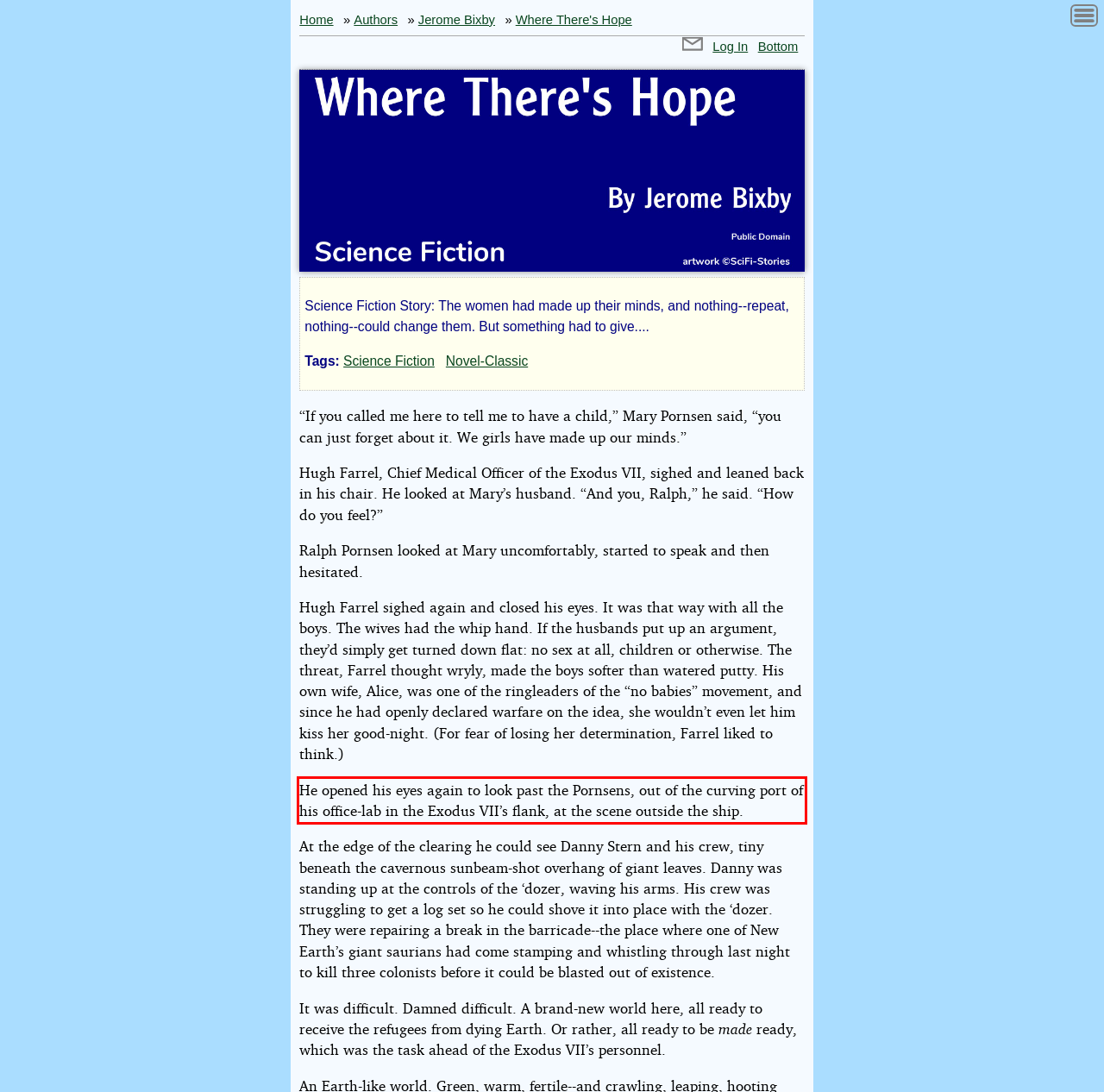You have a screenshot with a red rectangle around a UI element. Recognize and extract the text within this red bounding box using OCR.

He opened his eyes again to look past the Pornsens, out of the curving port of his office-lab in the Exodus VII’s flank, at the scene outside the ship.